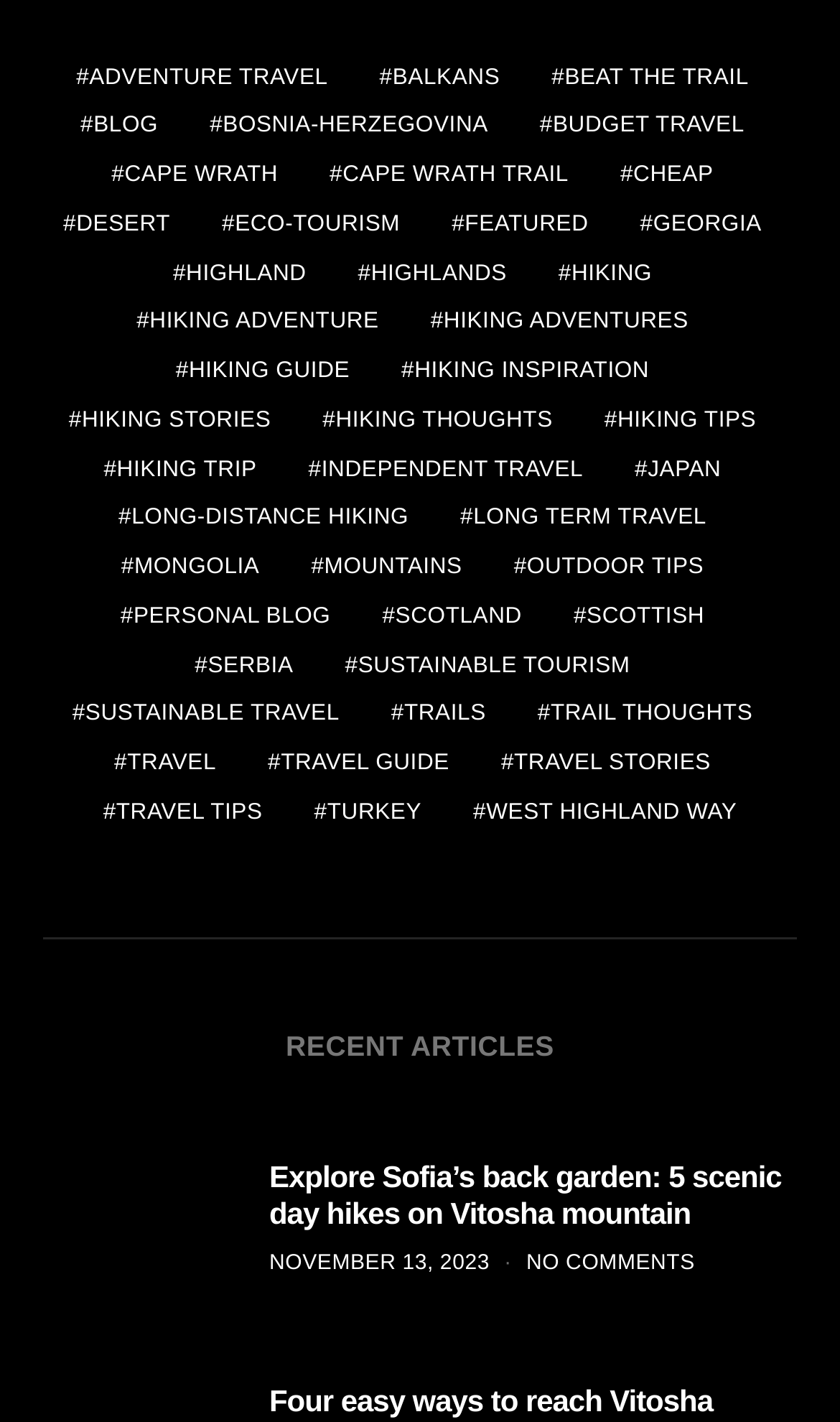Locate the coordinates of the bounding box for the clickable region that fulfills this instruction: "Read Blog".

[0.078, 0.078, 0.206, 0.102]